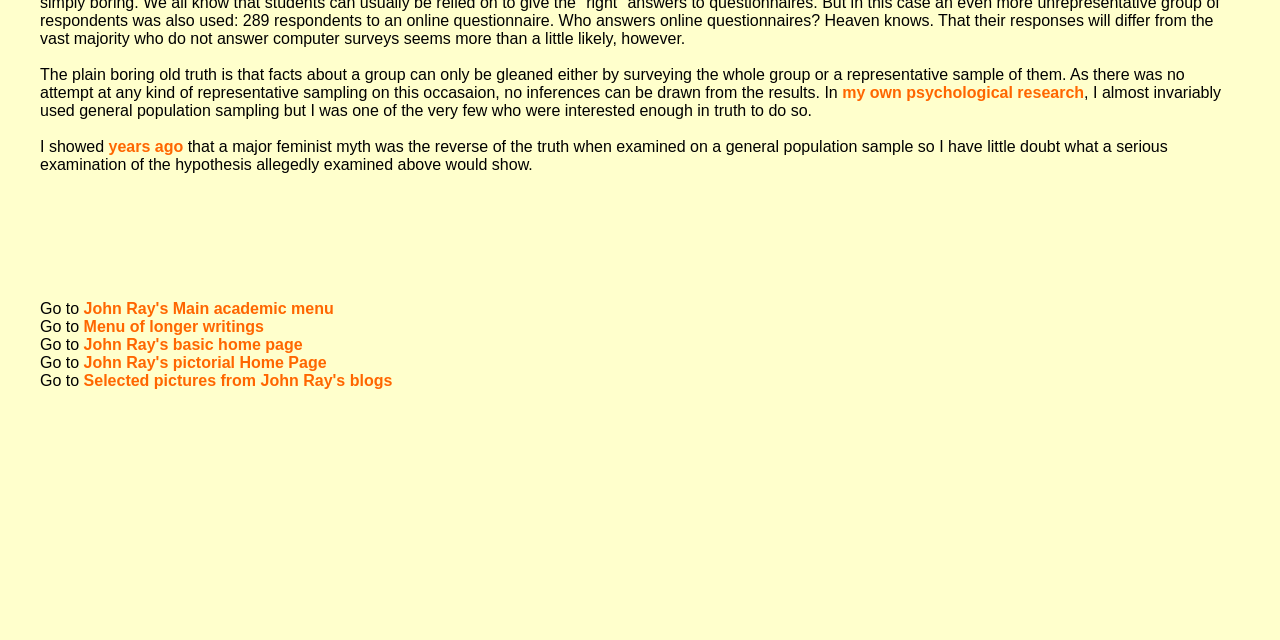Determine the bounding box for the described UI element: "years ago".

[0.085, 0.216, 0.143, 0.242]